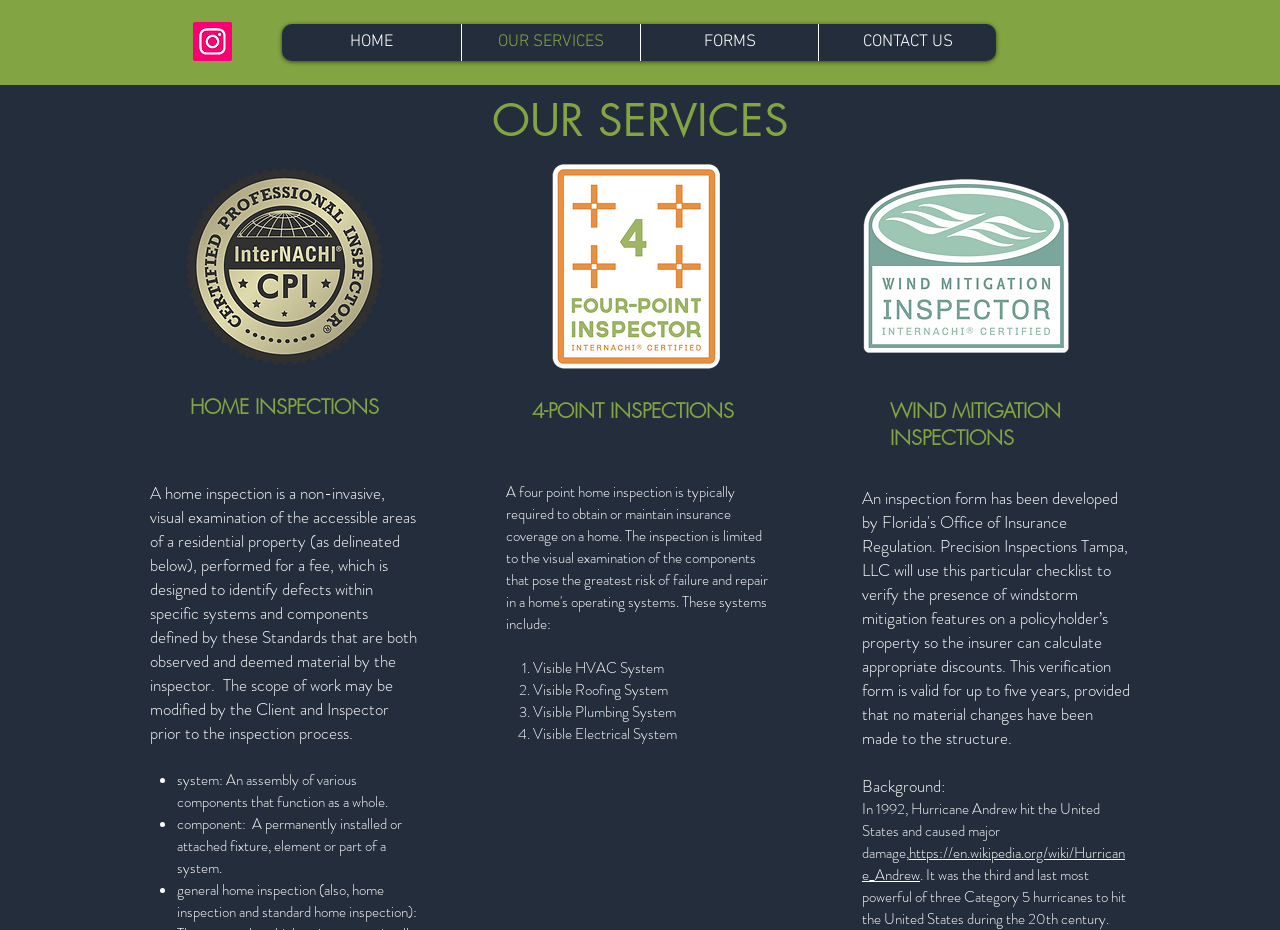Determine the bounding box coordinates for the UI element with the following description: "aria-label="Instagram"". The coordinates should be four float numbers between 0 and 1, represented as [left, top, right, bottom].

[0.151, 0.024, 0.181, 0.066]